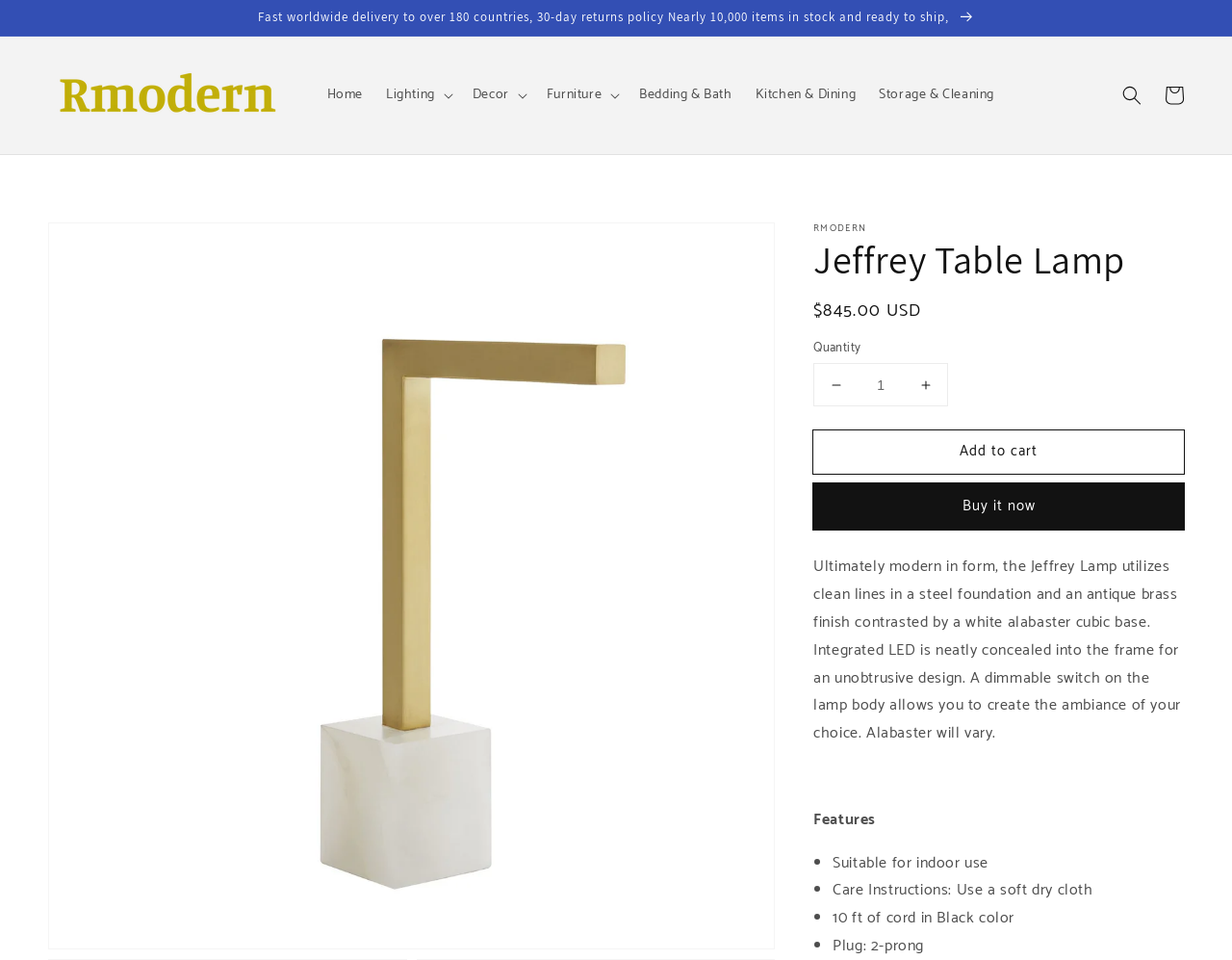Return the bounding box coordinates of the UI element that corresponds to this description: "Cart". The coordinates must be given as four float numbers in the range of 0 and 1, [left, top, right, bottom].

[0.936, 0.077, 0.97, 0.121]